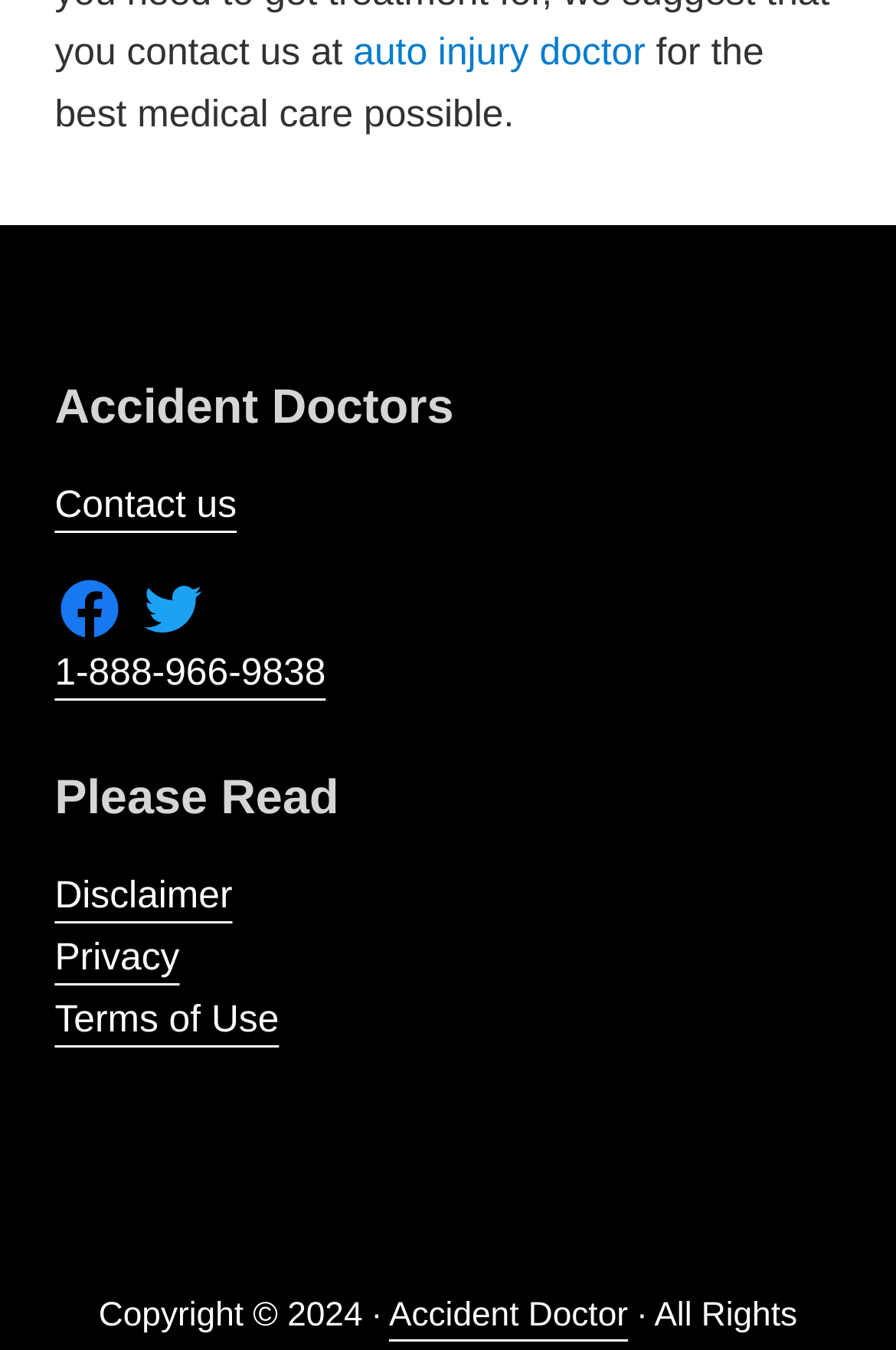Locate the bounding box coordinates of the area you need to click to fulfill this instruction: 'view the disclaimer'. The coordinates must be in the form of four float numbers ranging from 0 to 1: [left, top, right, bottom].

[0.061, 0.646, 0.259, 0.679]